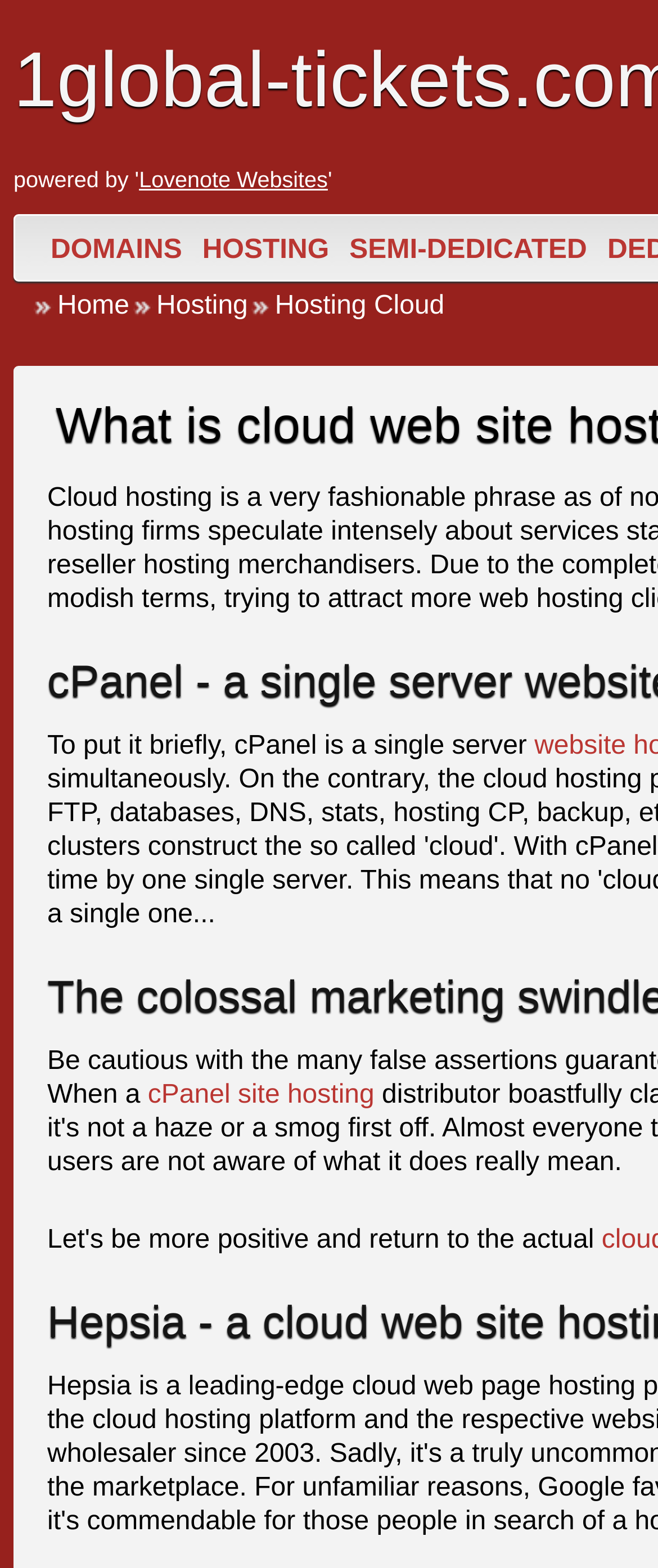Please locate and generate the primary heading on this webpage.

What is cloud web site hosting indeed